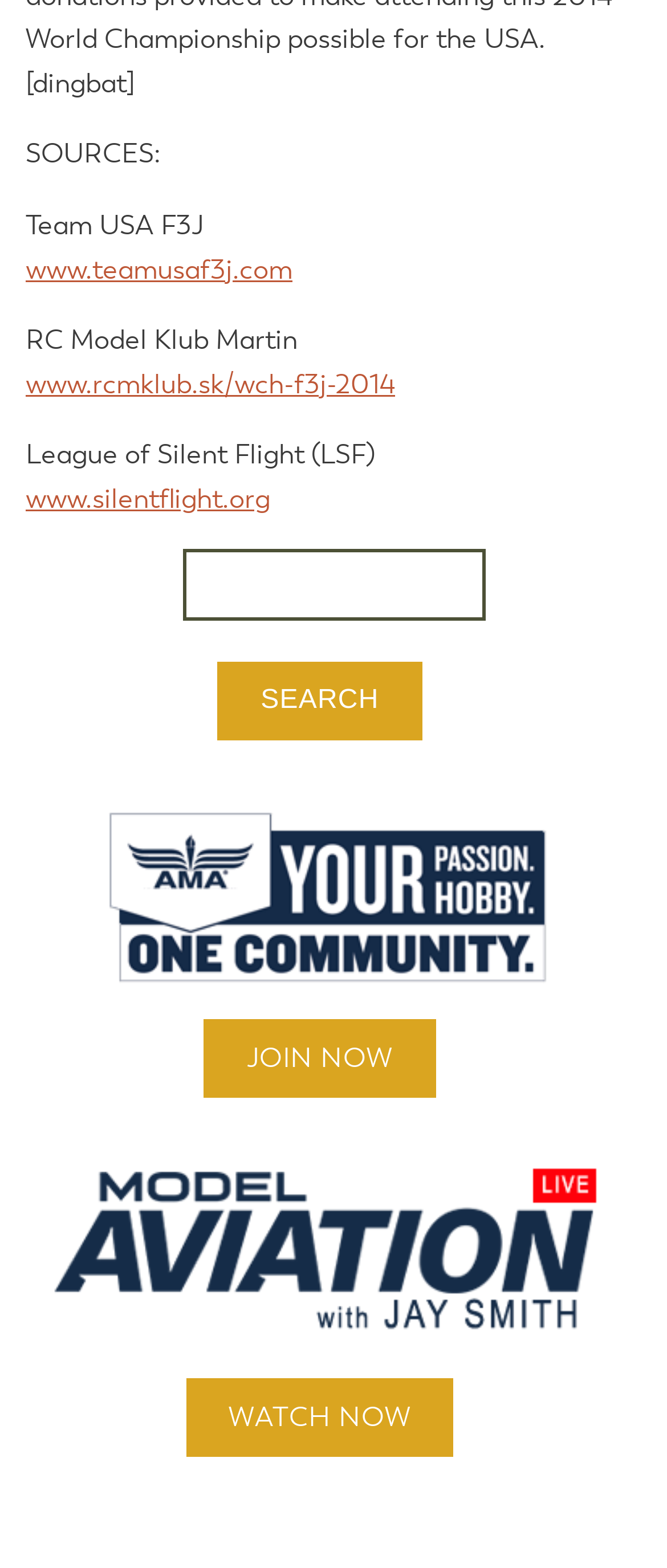What is the logo above the 'JOIN NOW' link?
Provide a short answer using one word or a brief phrase based on the image.

AMA call to action logo